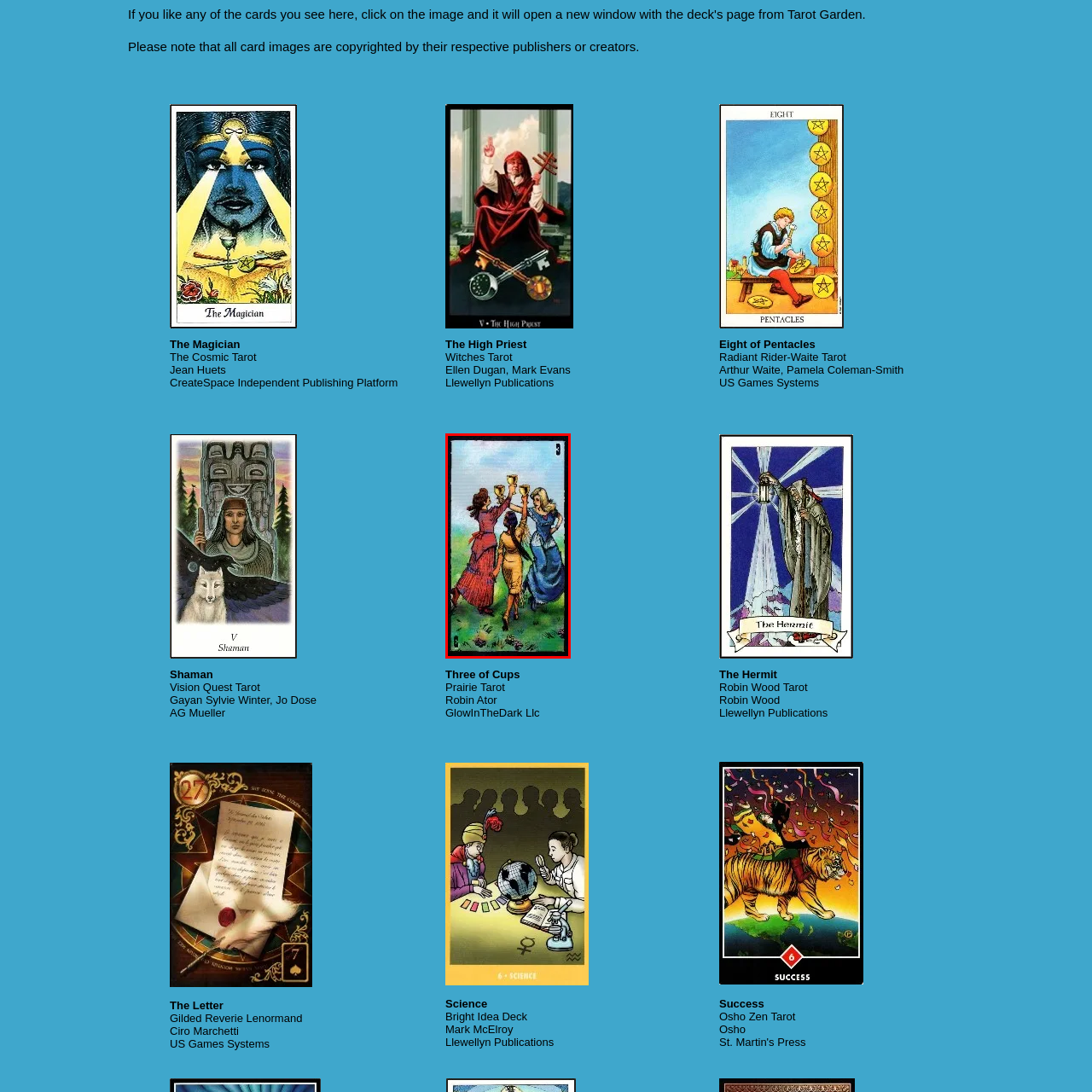Please analyze the portion of the image highlighted by the red bounding box and respond to the following question with a detailed explanation based on what you see: How many women are in the image?

The image depicts three women standing in a lush green field, each dressed in distinct attire that represents different cultures and styles, celebrating friendship, community, and shared experiences.